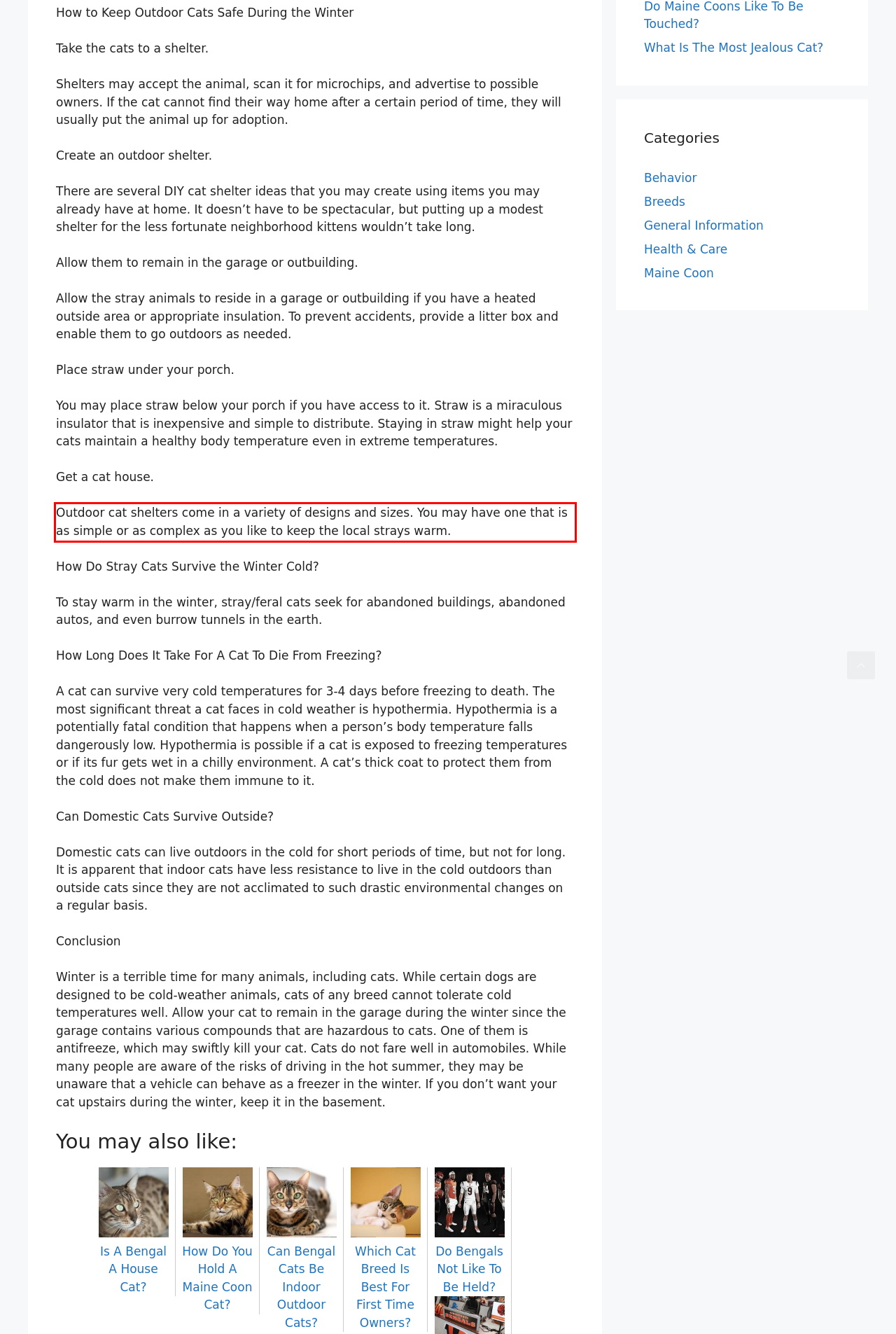Using the provided webpage screenshot, recognize the text content in the area marked by the red bounding box.

Outdoor cat shelters come in a variety of designs and sizes. You may have one that is as simple or as complex as you like to keep the local strays warm.